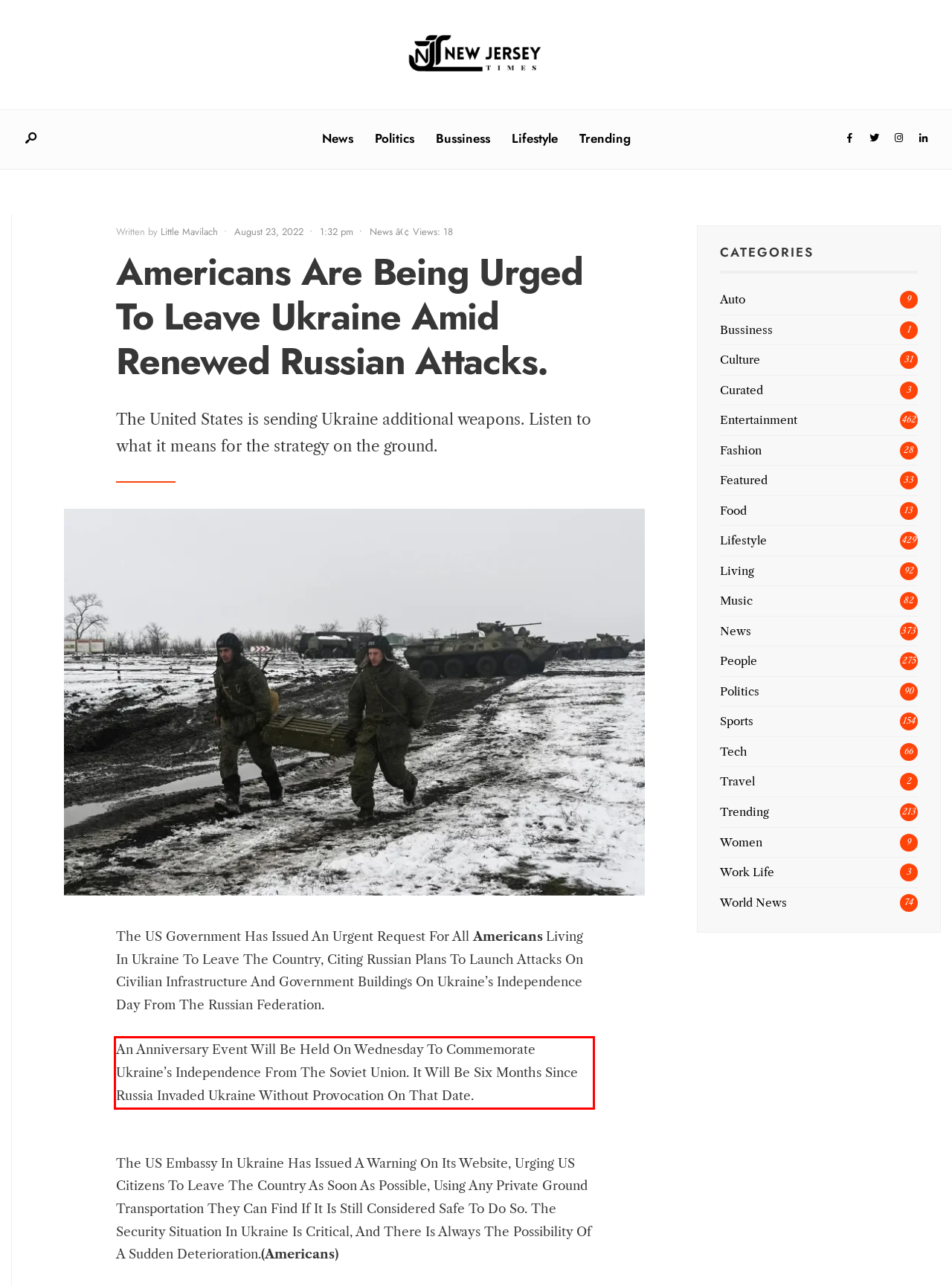Given a screenshot of a webpage with a red bounding box, extract the text content from the UI element inside the red bounding box.

An Anniversary Event Will Be Held On Wednesday To Commemorate Ukraine’s Independence From The Soviet Union. It Will Be Six Months Since Russia Invaded Ukraine Without Provocation On That Date.